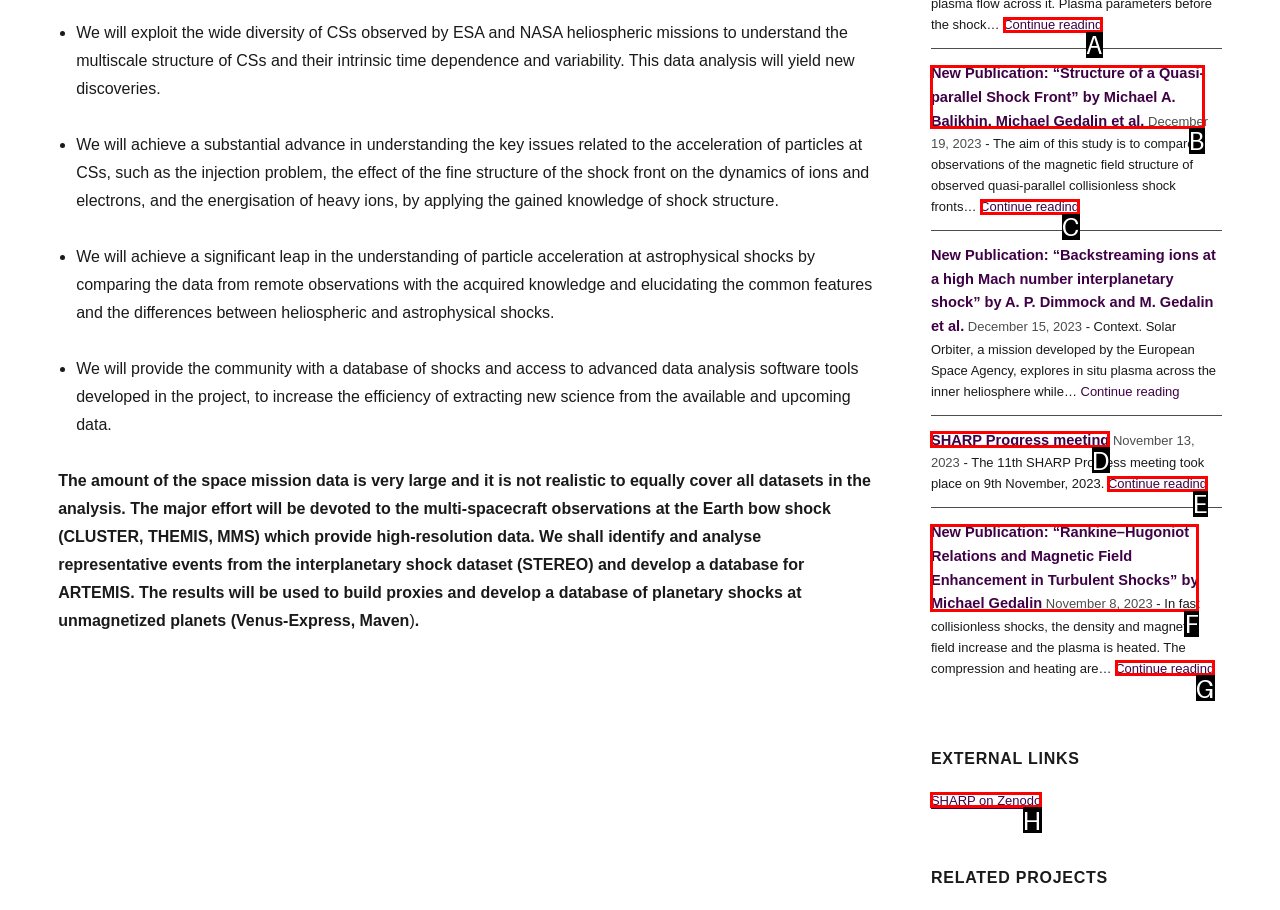Identify the letter of the option that best matches the following description: Continue reading. Respond with the letter directly.

G